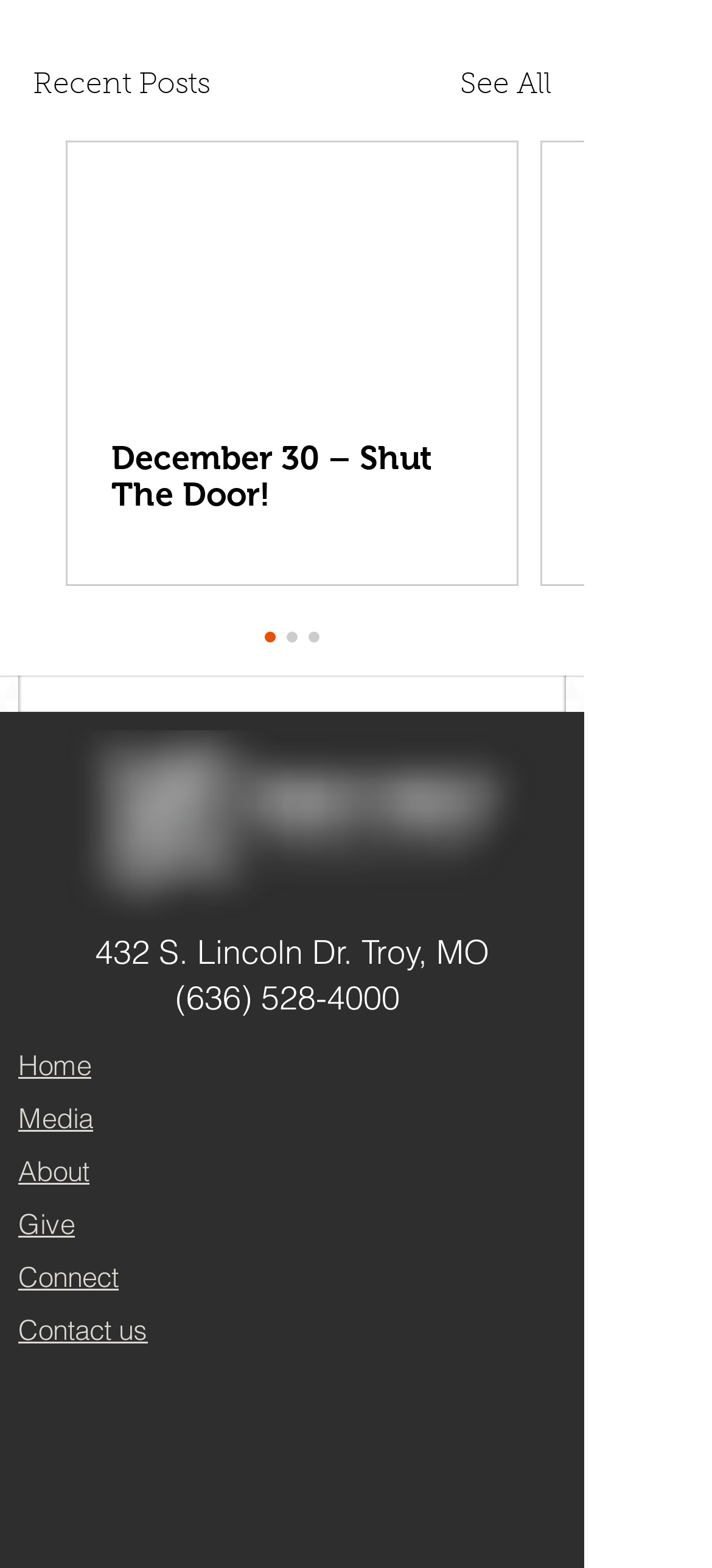Using the given element description, provide the bounding box coordinates (top-left x, top-left y, bottom-right x, bottom-right y) for the corresponding UI element in the screenshot: See All

[0.646, 0.041, 0.774, 0.069]